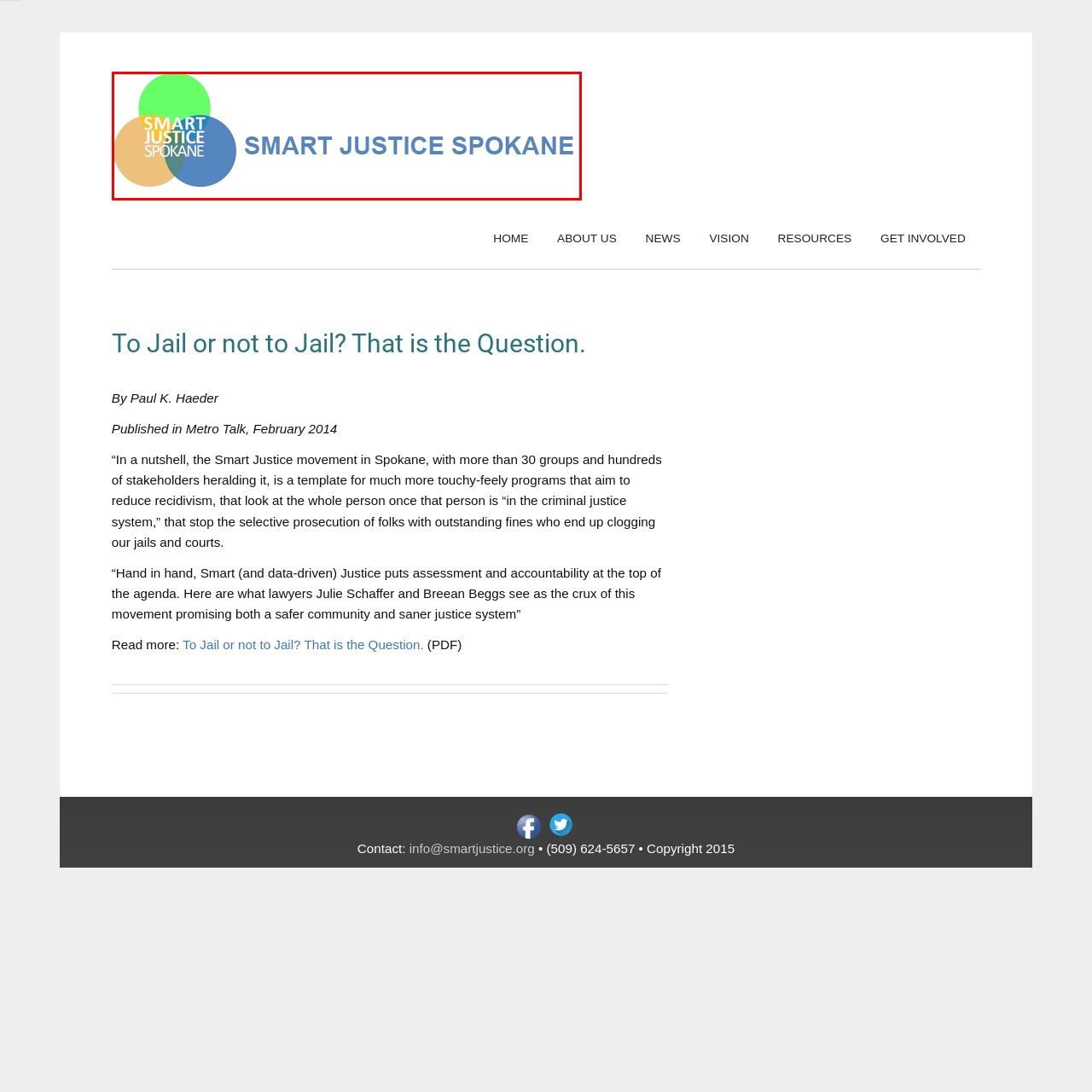Focus on the content within the red bounding box and answer this question using a single word or phrase: How many circles are in the logo design?

Three